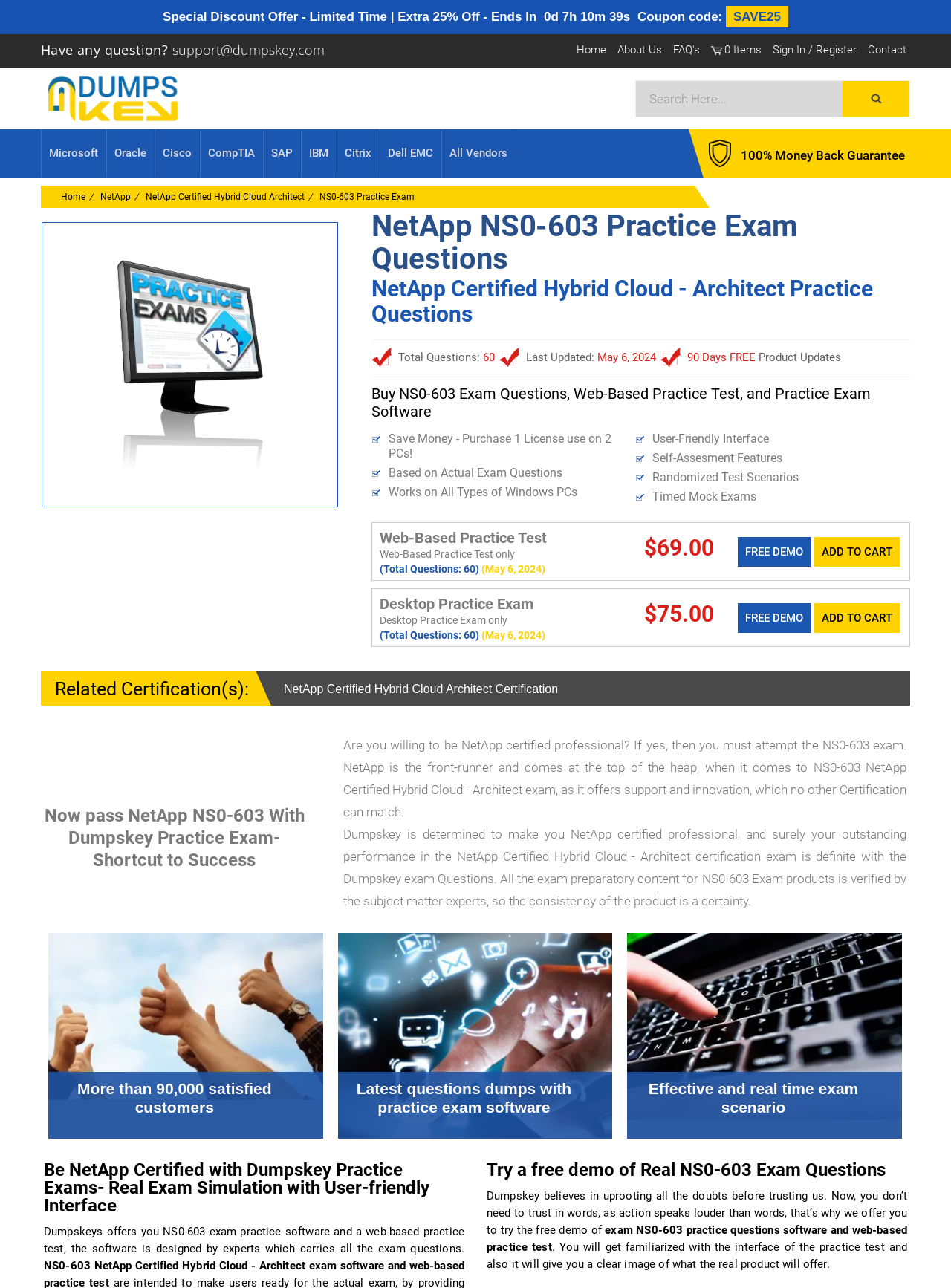Analyze the image and provide a detailed answer to the question: How many days of free updates are provided?

The '90 Days FREE' text is mentioned in the product description section, indicating that 90 days of free updates are provided.